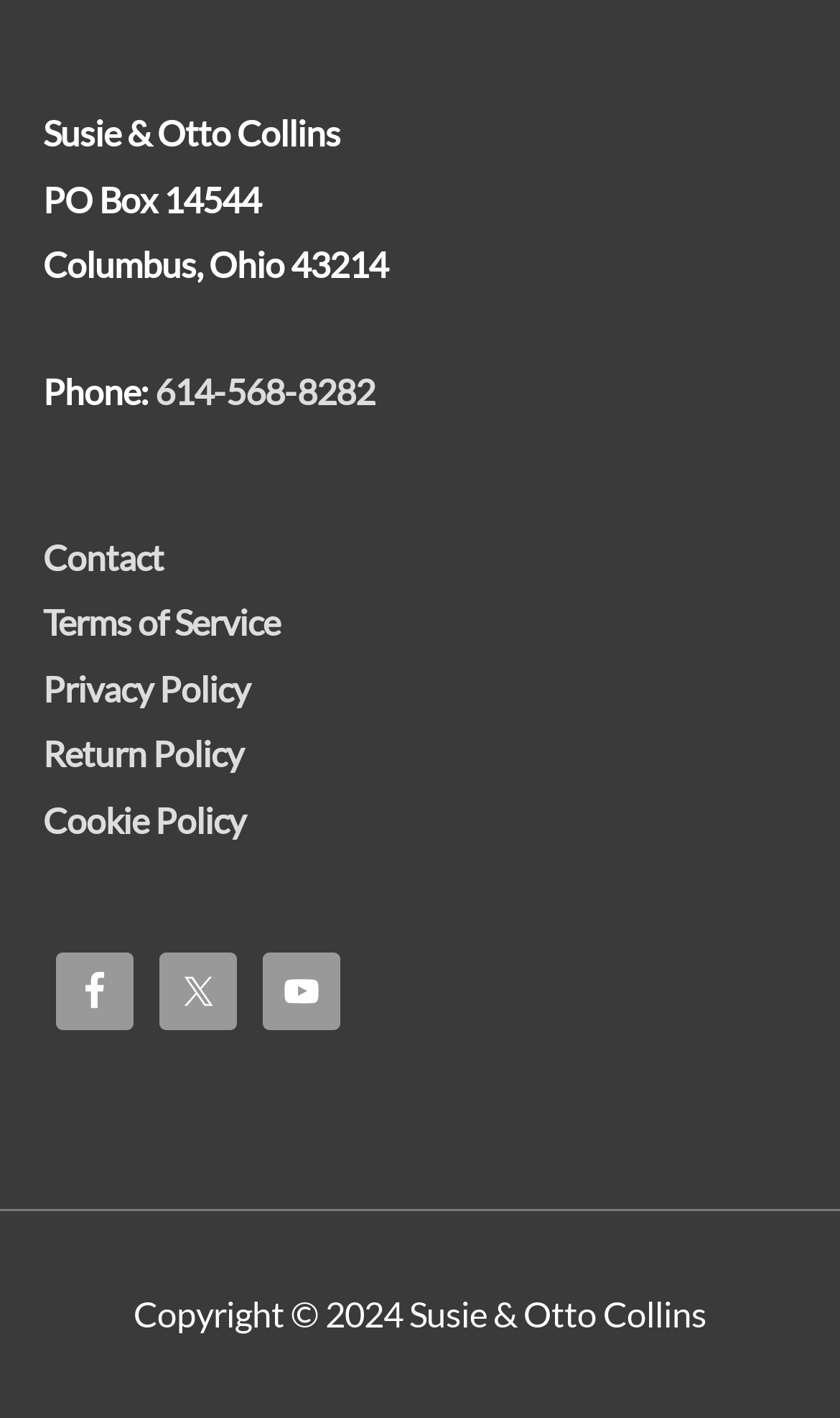How many social media links are there?
Please elaborate on the answer to the question with detailed information.

There are three social media links at the bottom of the webpage, which are Facebook, Twitter, and YouTube. Each link has an associated image and group element.